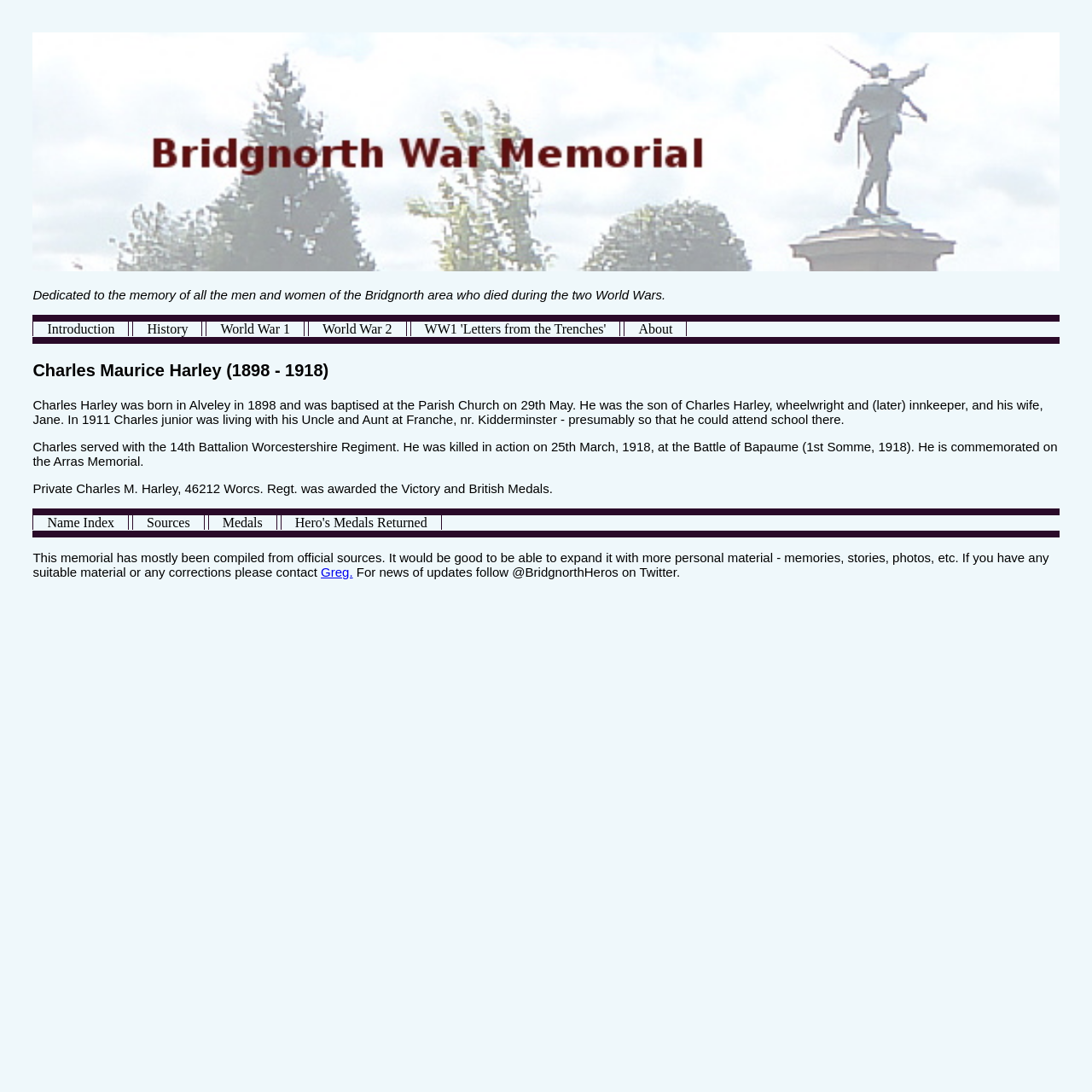Locate the bounding box coordinates of the element that should be clicked to execute the following instruction: "Read about Charles Maurice Harley".

[0.03, 0.33, 0.97, 0.348]